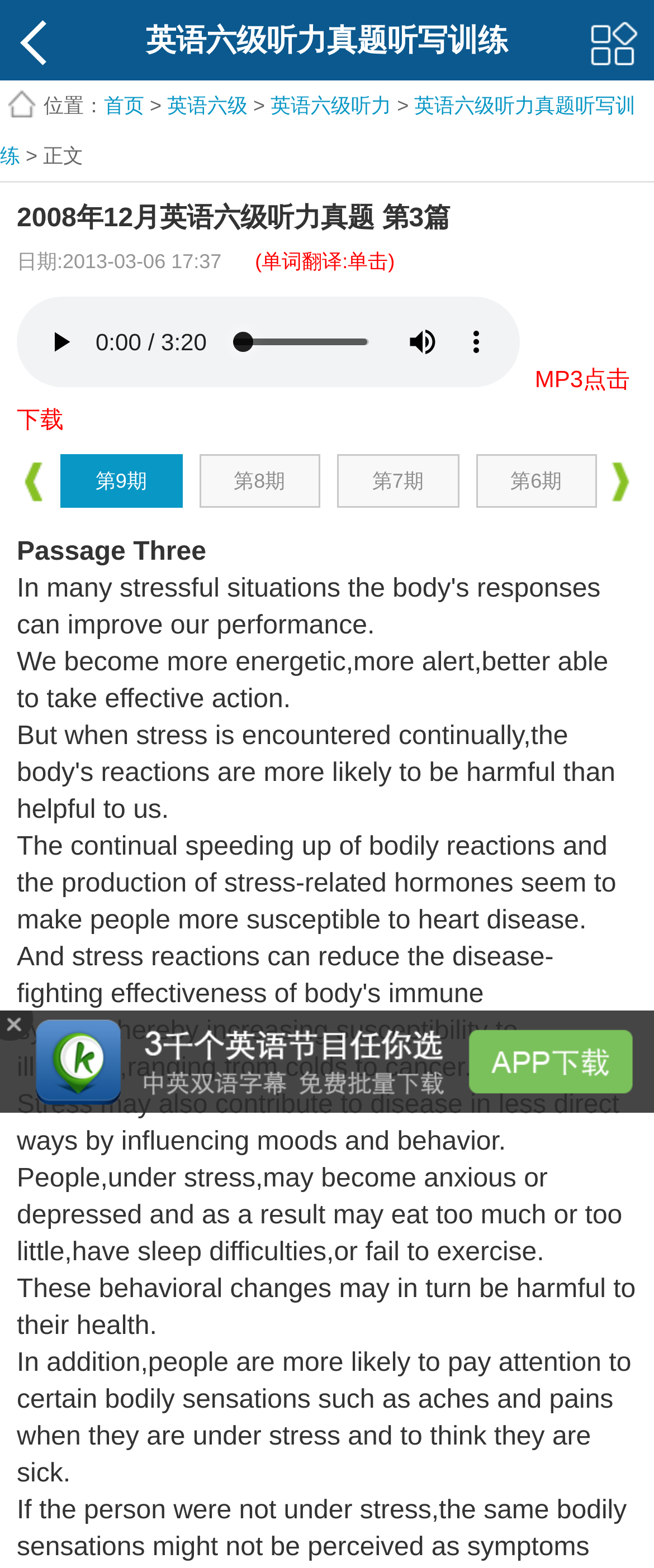What is the date of the article?
Provide an in-depth answer to the question, covering all aspects.

I found the date of the article by looking at the StaticText element with the text '日期:2013-03-06 17:37' at coordinates [0.026, 0.159, 0.339, 0.174].